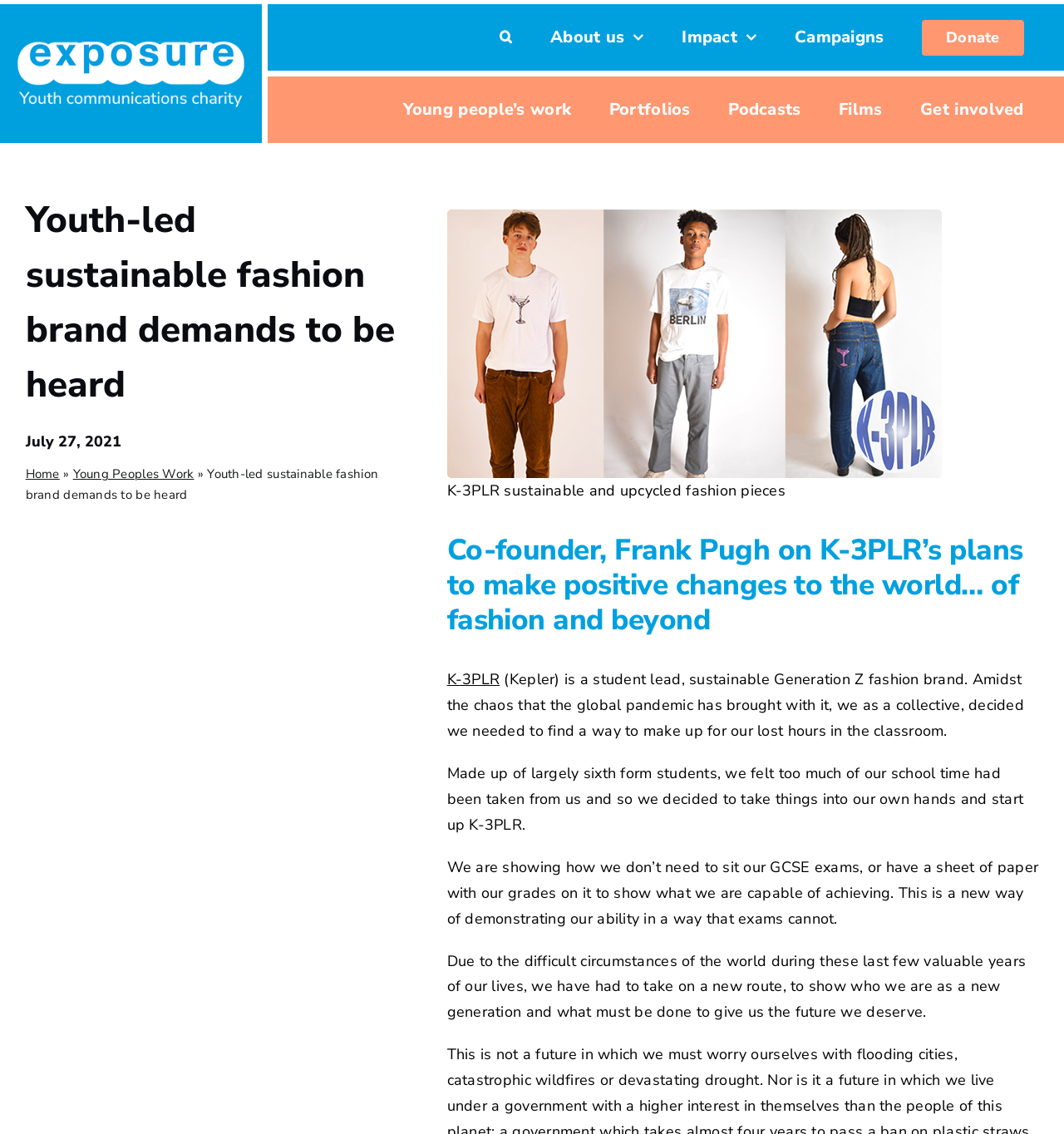Show the bounding box coordinates for the element that needs to be clicked to execute the following instruction: "Learn about the organization". Provide the coordinates in the form of four float numbers between 0 and 1, i.e., [left, top, right, bottom].

[0.517, 0.004, 0.605, 0.062]